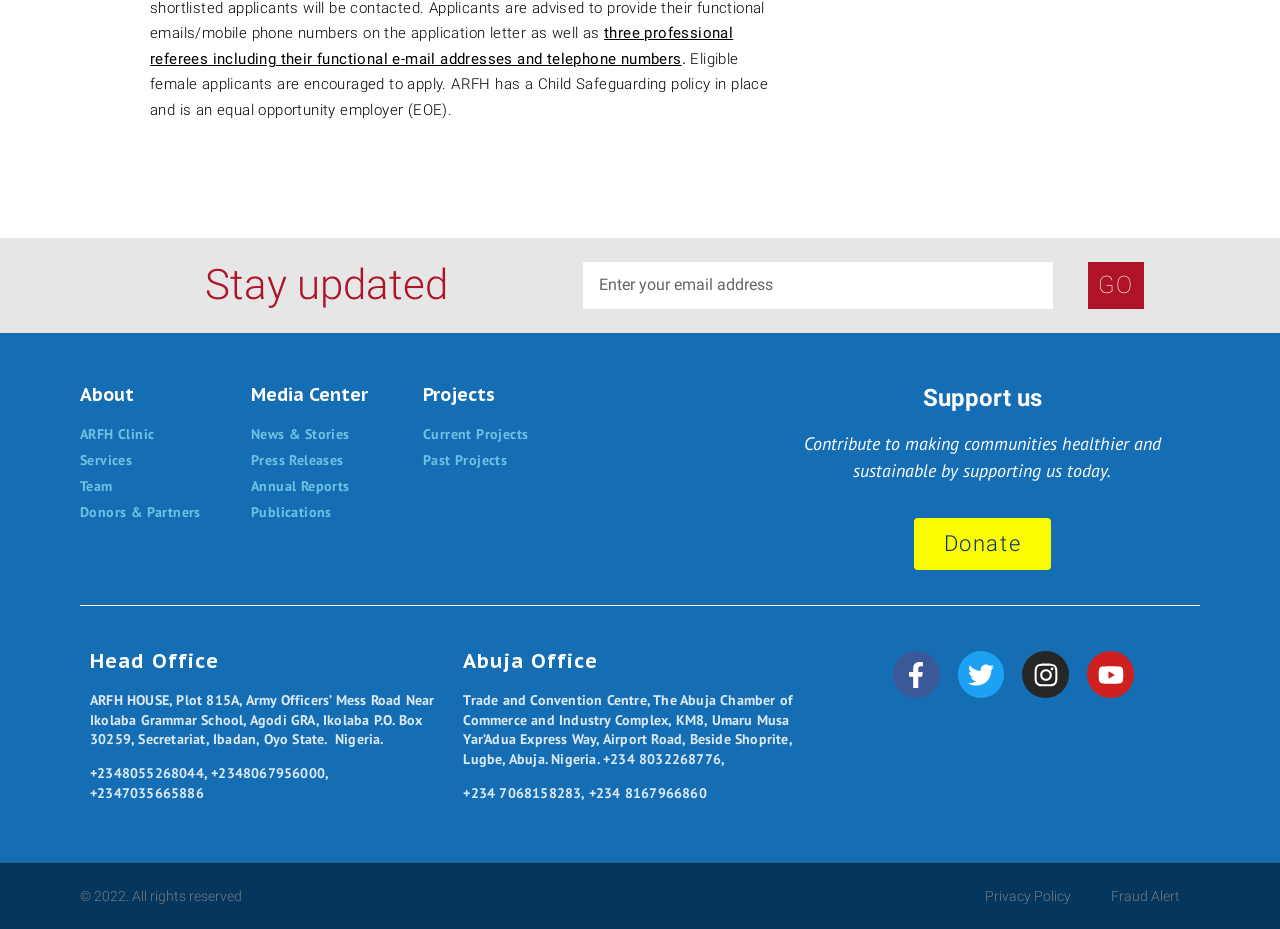Provide a one-word or short-phrase response to the question:
How many offices does ARFH have?

2